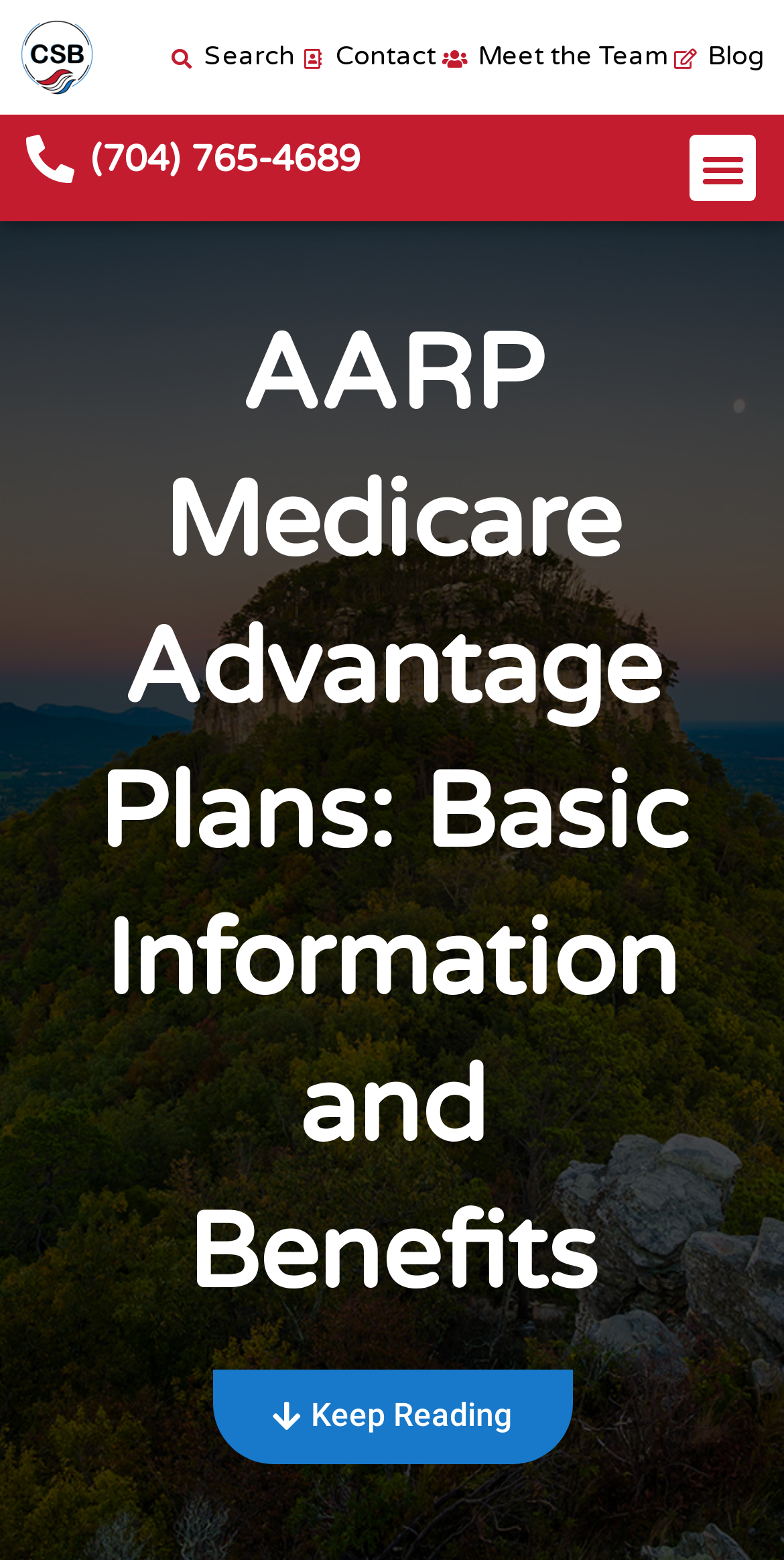Explain in detail what is displayed on the webpage.

The webpage is about AARP Medicare Advantage Plans, specifically highlighting the Carolina Senior Benefits. At the top left, there is a link with no text, followed by a series of links, including "Search", "Contact", "Meet the Team", and "Blog", which are positioned horizontally and evenly spaced. Below these links, there is a phone number link "(704) 765-4689" on the left side. 

On the top right, there is a "Menu Toggle" button. When expanded, it reveals a heading that takes up most of the page's width, titled "AARP Medicare Advantage Plans: Basic Information and Benefits". This heading is positioned below the top links and phone number. 

At the bottom of the page, there is a "Keep Reading" link, which is centered horizontally and positioned below the main heading. The webpage provides information about AARP, a non-profit organization that offers programs designed to help people who are 50 years old or older.